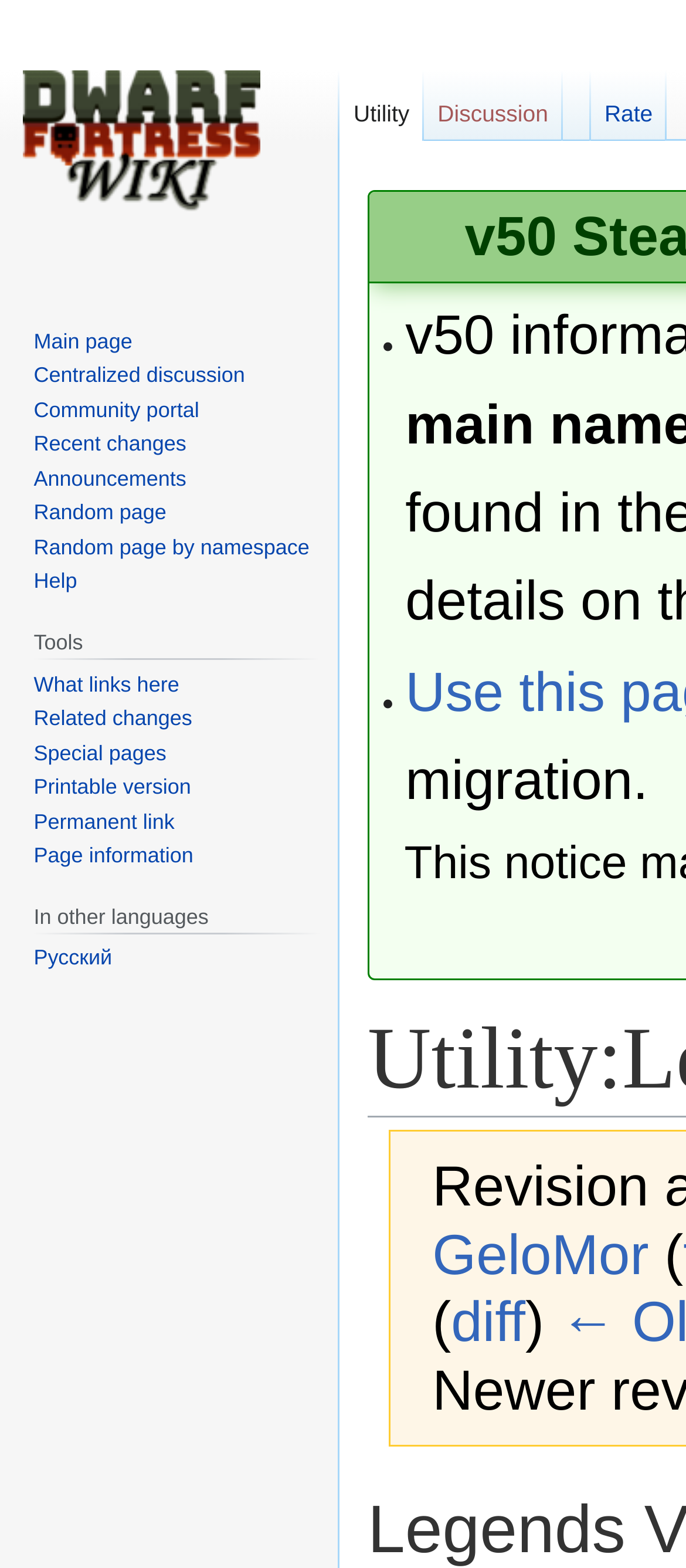Find the bounding box coordinates of the area that needs to be clicked in order to achieve the following instruction: "View page information". The coordinates should be specified as four float numbers between 0 and 1, i.e., [left, top, right, bottom].

[0.049, 0.538, 0.282, 0.553]